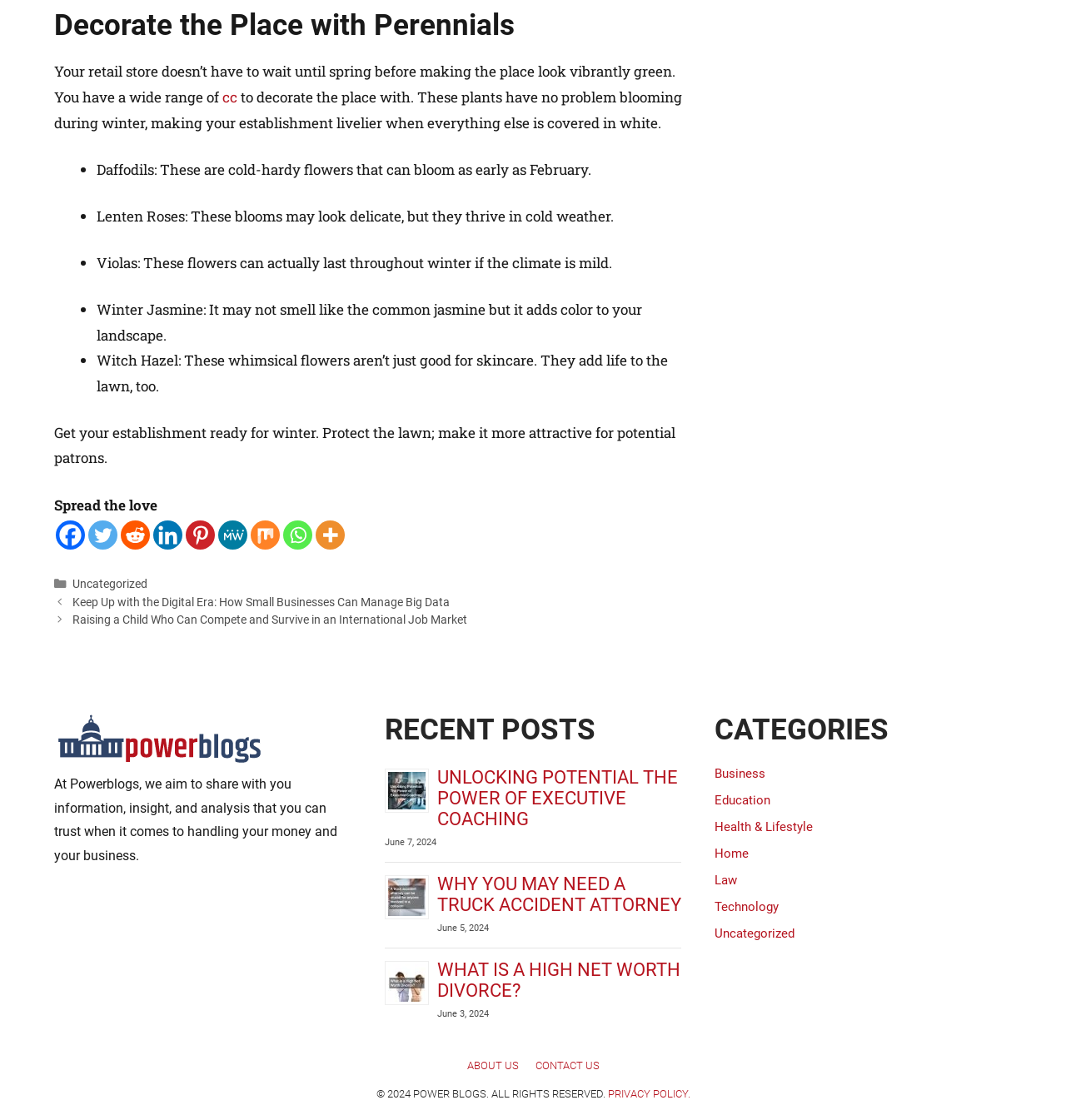Answer the question with a single word or phrase: 
What type of plants are discussed in the article?

Perennials